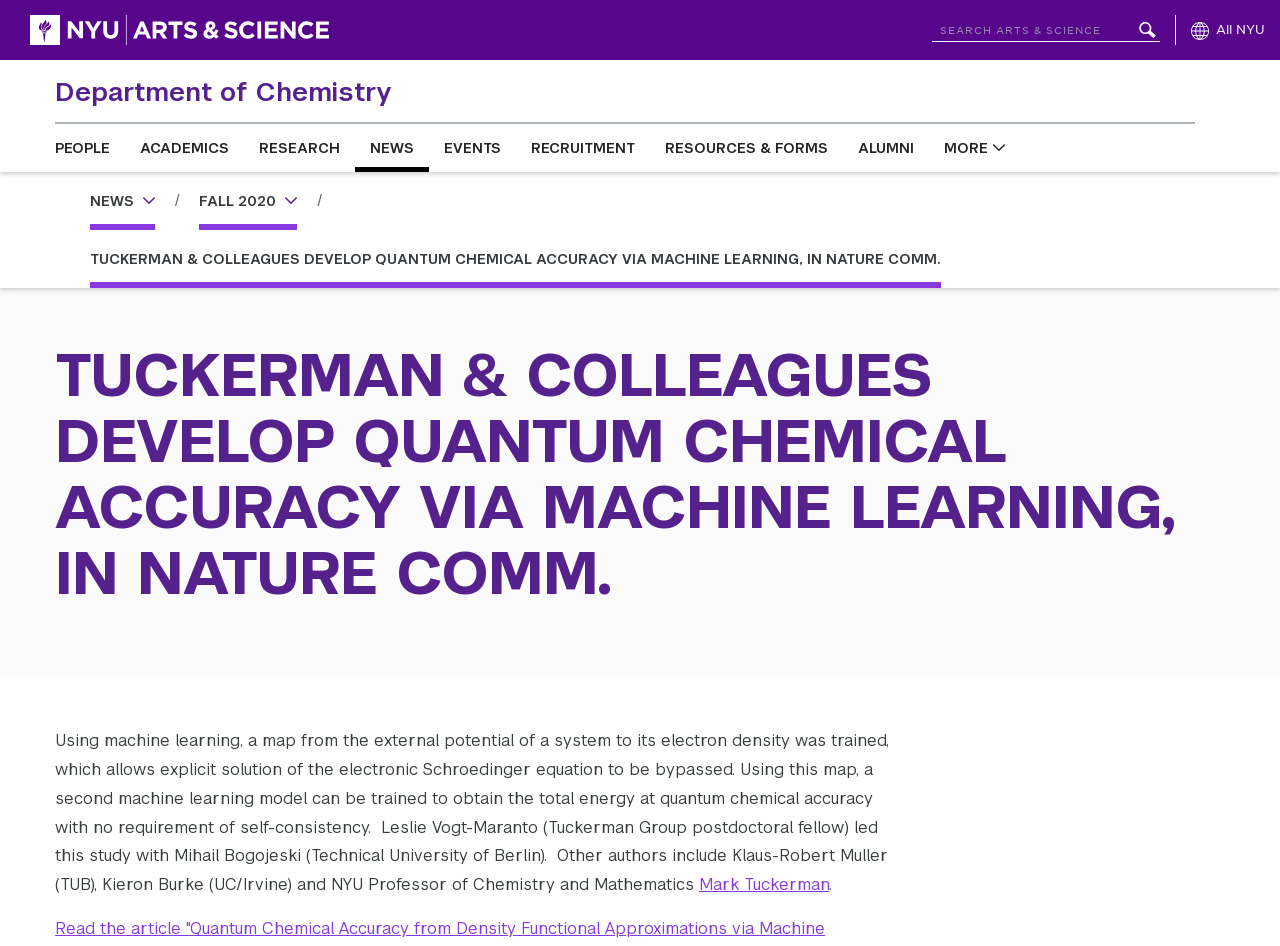Specify the bounding box coordinates of the area to click in order to follow the given instruction: "Read news about TUCKERMAN & COLLEAGUES DEVELOP QUANTUM CHEMICAL ACCURACY VIA MACHINE LEARNING, IN NATURE COMM.."

[0.043, 0.363, 0.957, 0.642]